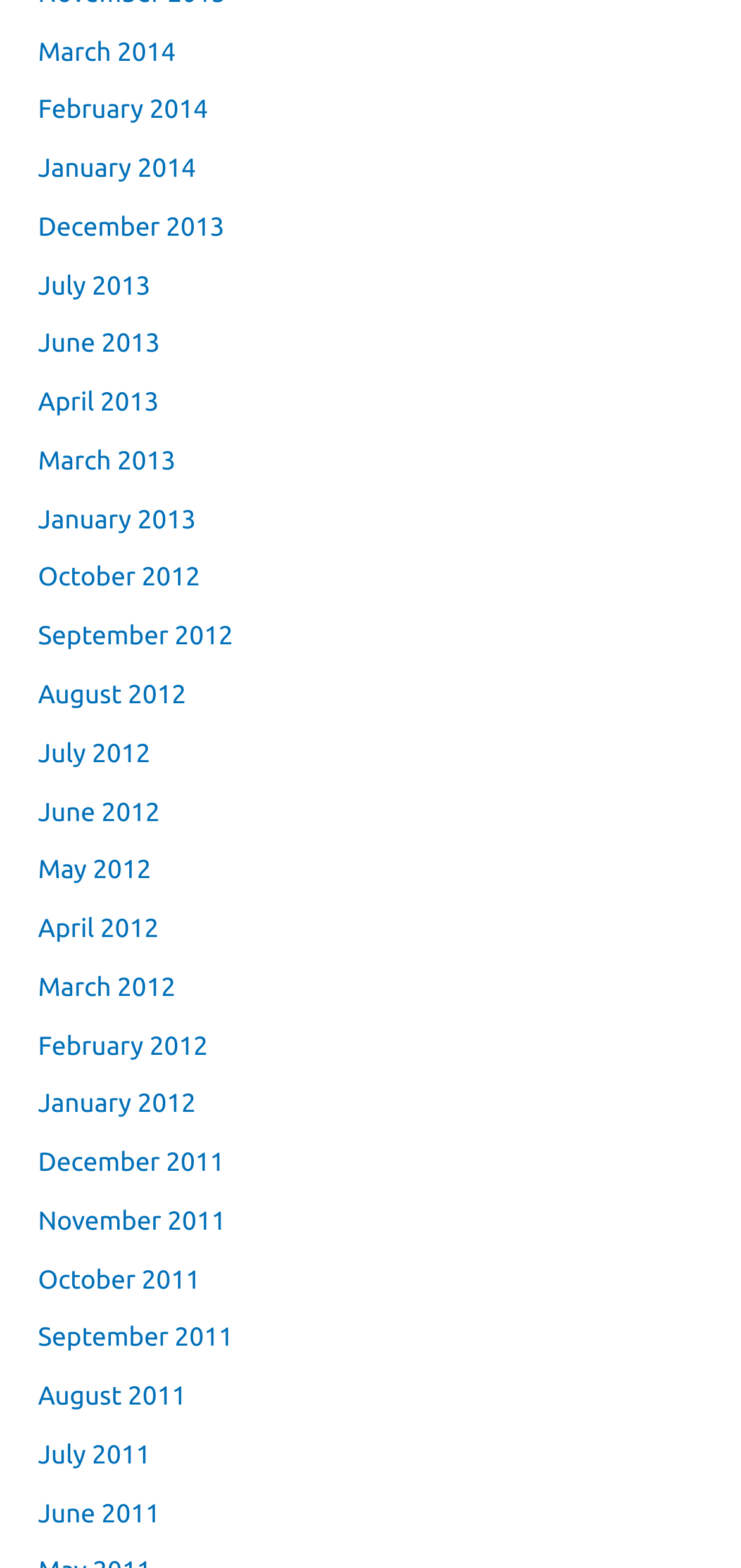Please identify the bounding box coordinates of where to click in order to follow the instruction: "view March 2014".

[0.051, 0.023, 0.237, 0.042]